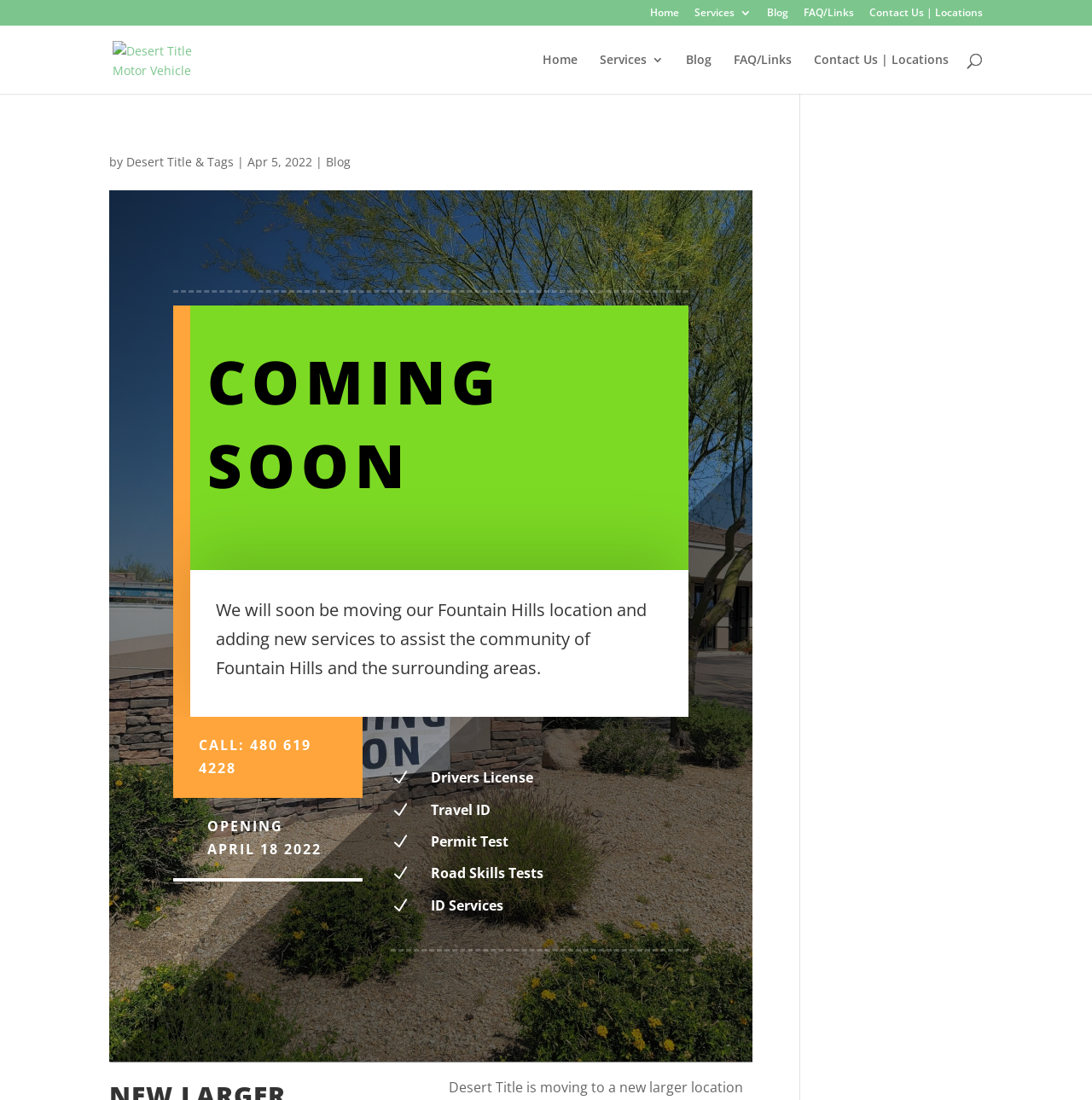What is the name of the motor vehicle service?
Ensure your answer is thorough and detailed.

The name of the motor vehicle service can be found in the top-left corner of the webpage, where it says 'Desert Title Motor Vehicle Services'. This is also the title of the webpage, which suggests that Desert Title is the name of the service.